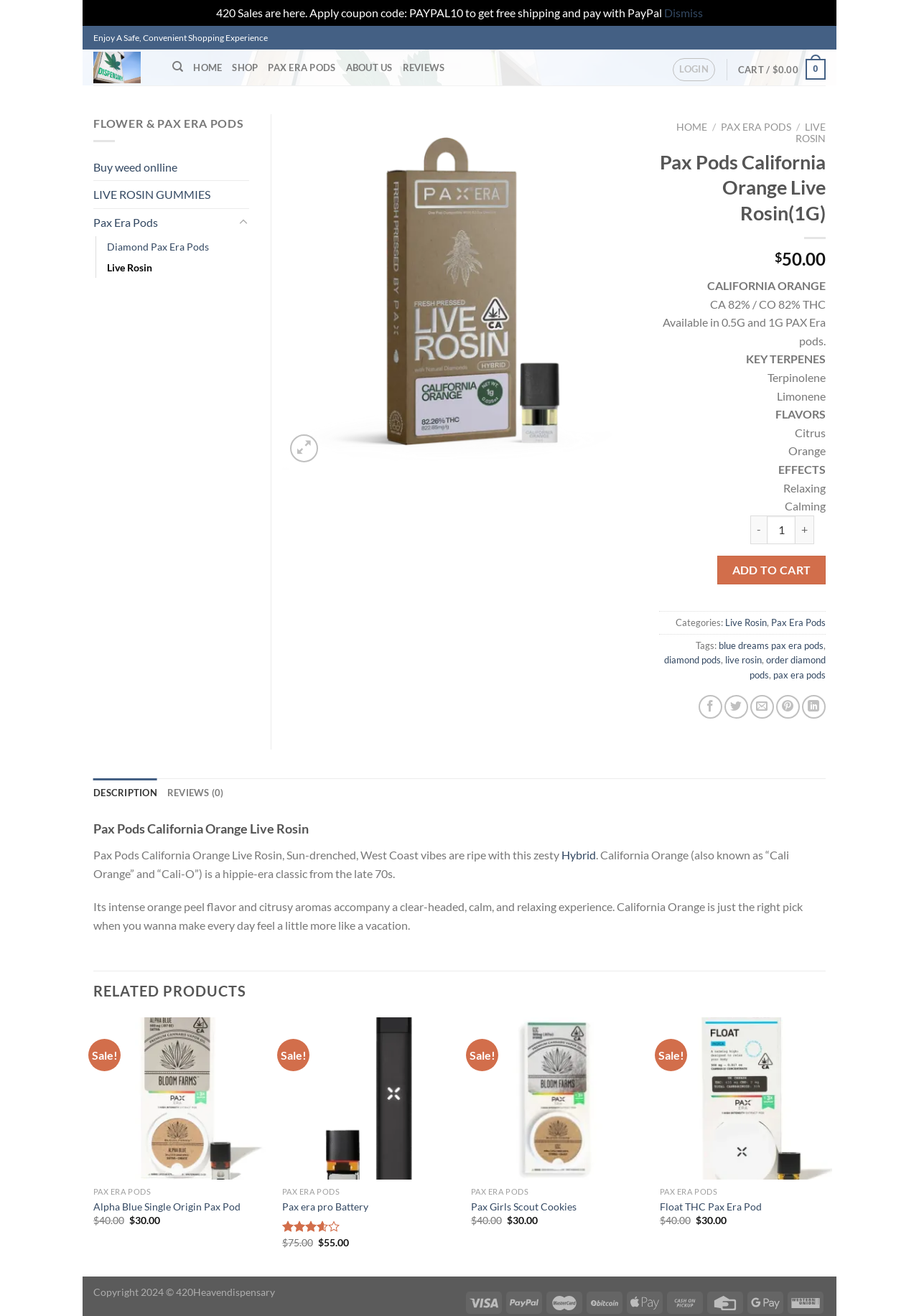What is the category of the product?
Look at the image and answer the question with a single word or phrase.

Live Rosin, Pax Era Pods